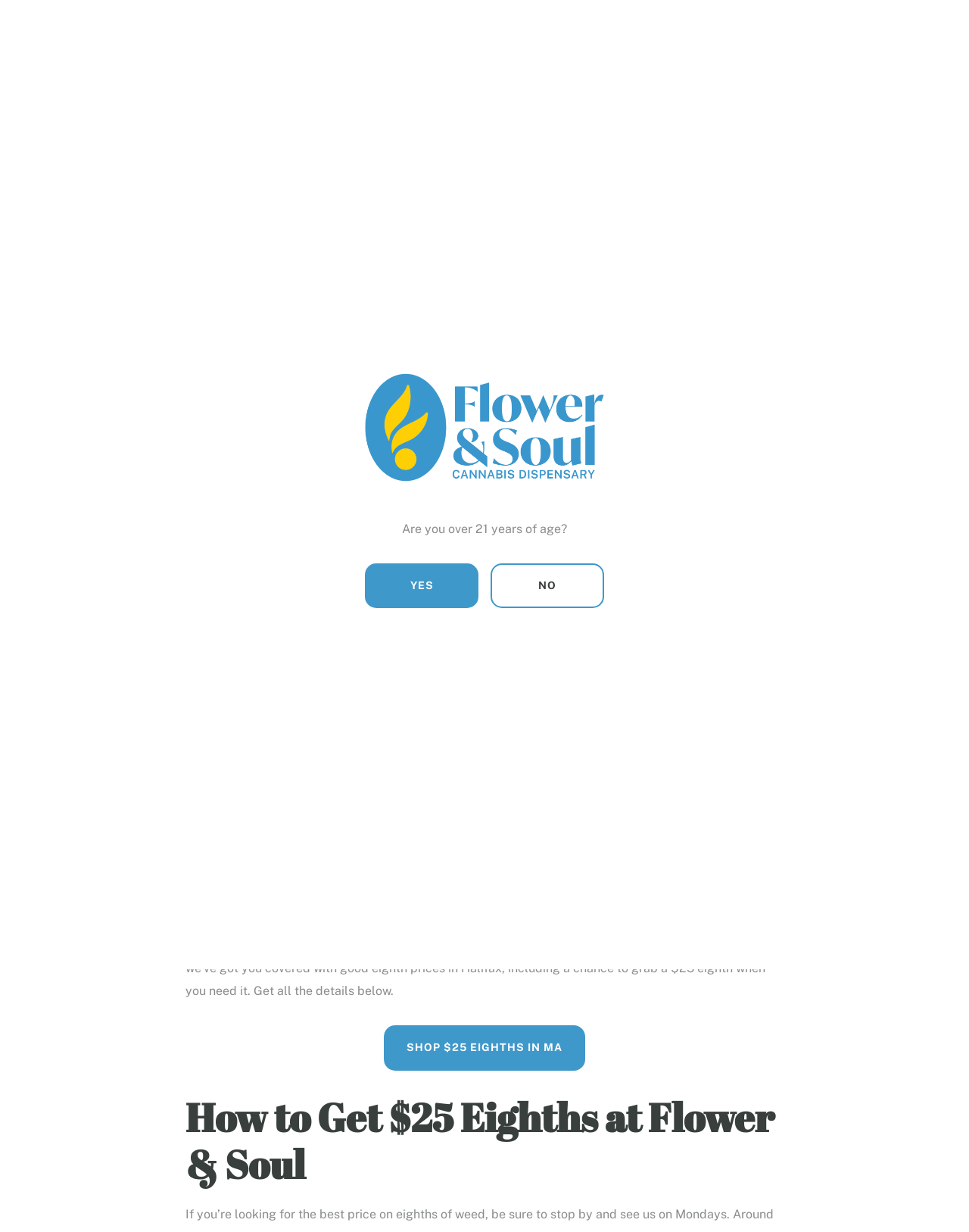Indicate the bounding box coordinates of the clickable region to achieve the following instruction: "Shop $25 eighths in MA."

[0.396, 0.832, 0.604, 0.869]